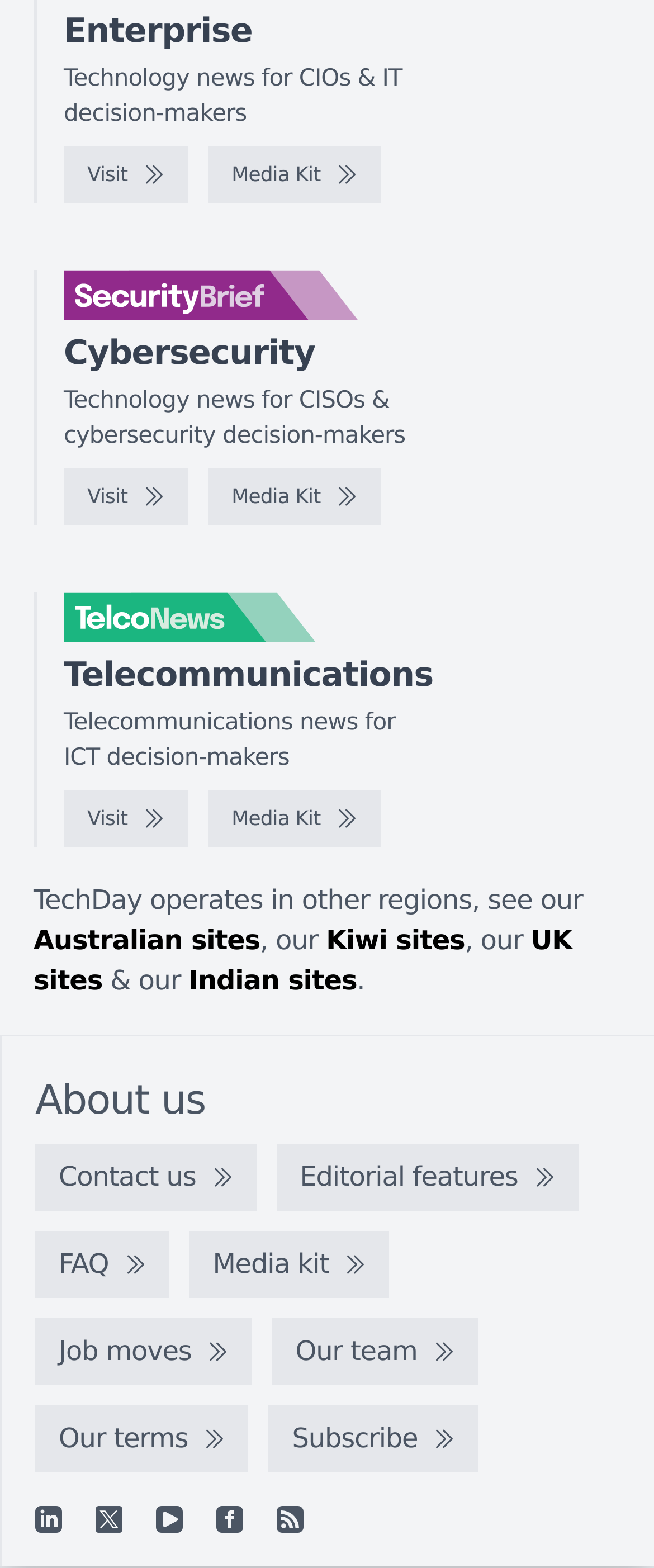Determine the coordinates of the bounding box for the clickable area needed to execute this instruction: "View Media Kit".

[0.318, 0.094, 0.582, 0.13]